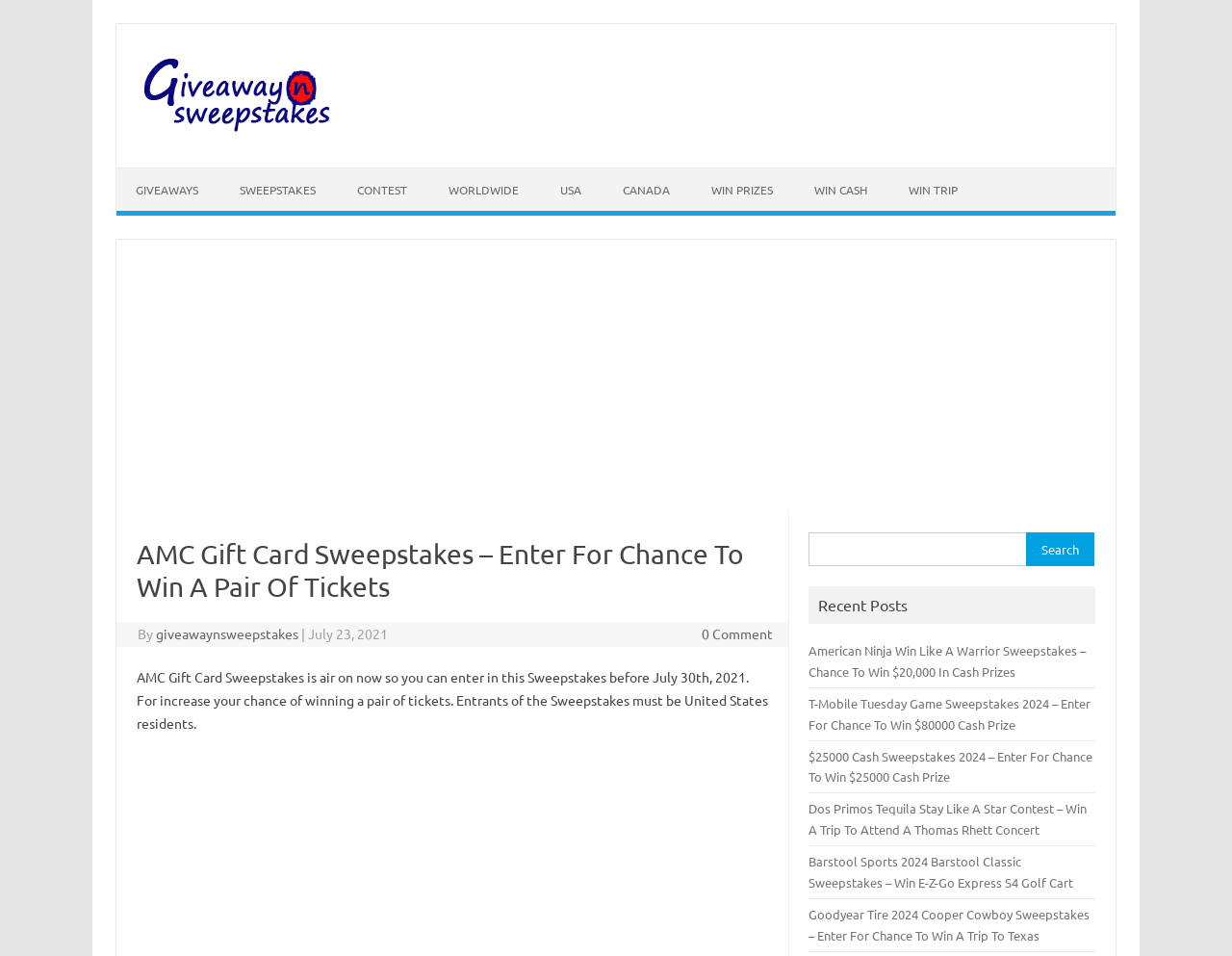Could you identify the text that serves as the heading for this webpage?

AMC Gift Card Sweepstakes – Enter For Chance To Win A Pair Of Tickets